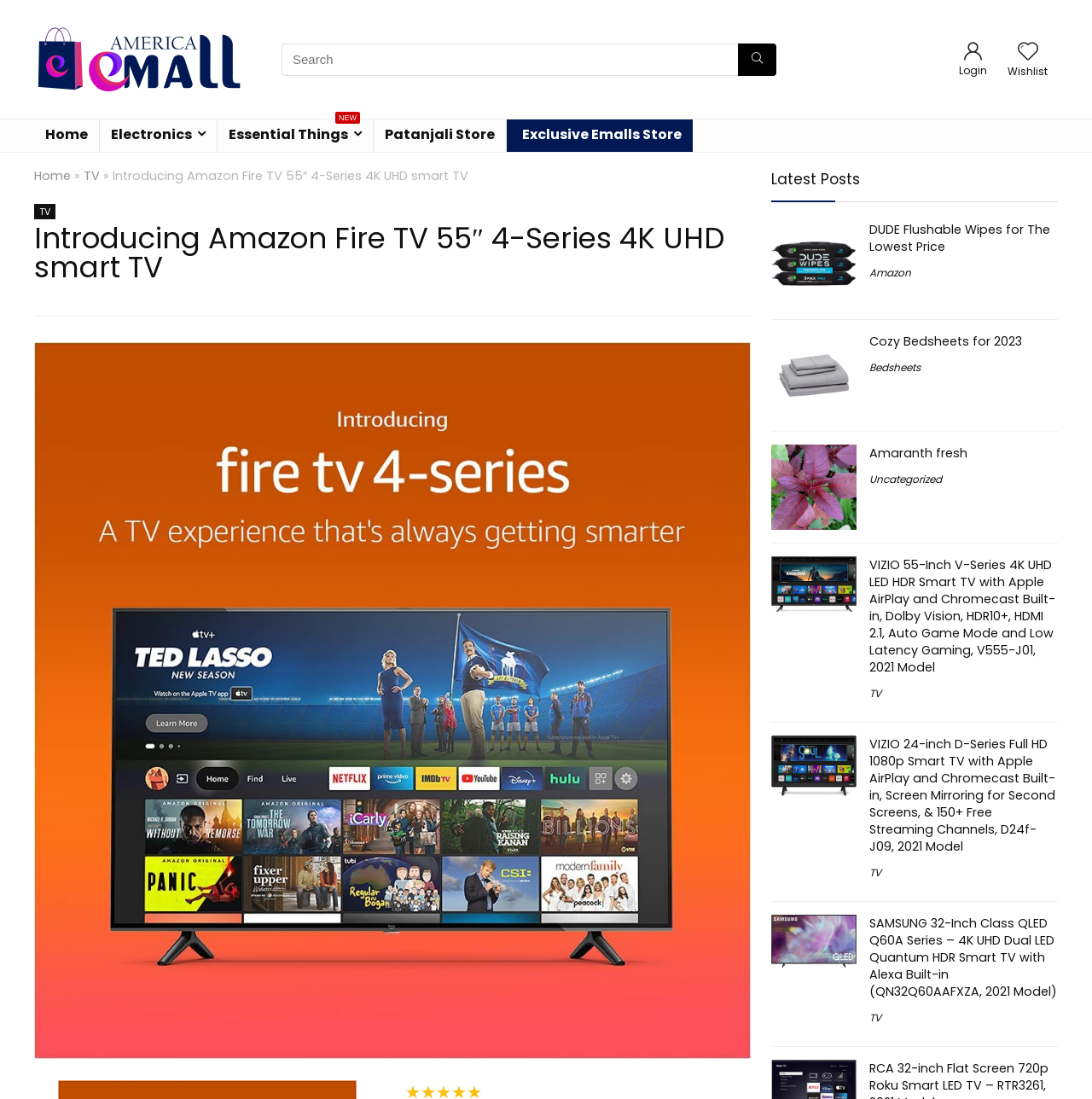Carefully examine the image and provide an in-depth answer to the question: What is the function of the search bar?

The search bar is located at the top of the webpage, and it has a textbox and a search button. The function of the search bar is to allow users to search for products on the webpage.